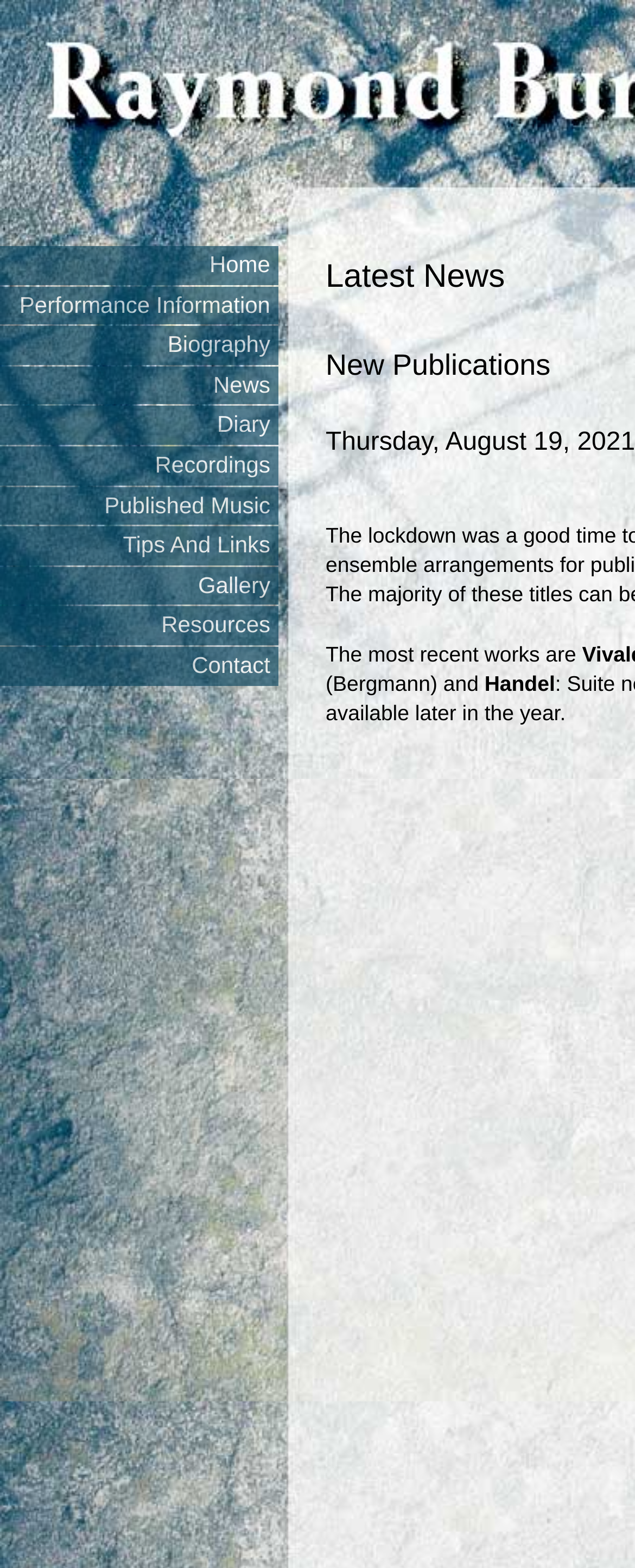Can you specify the bounding box coordinates for the region that should be clicked to fulfill this instruction: "view performance information".

[0.0, 0.182, 0.438, 0.207]